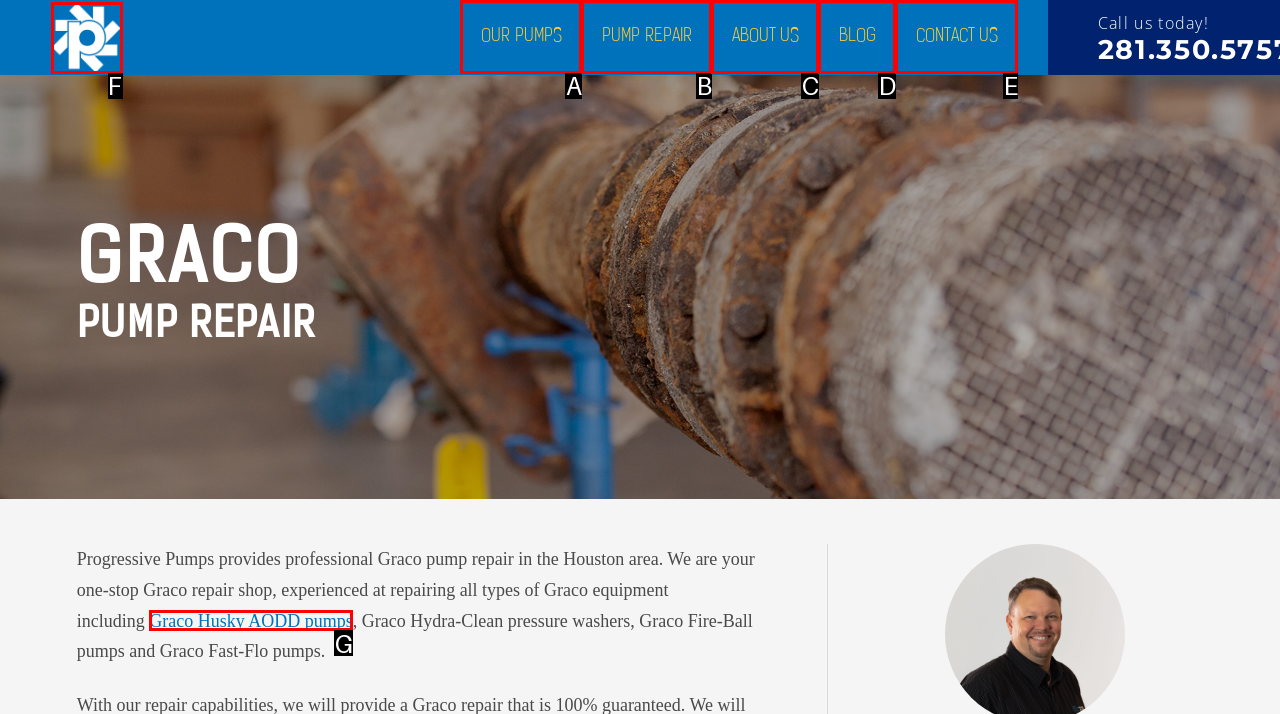Which UI element matches this description: alt="Image"?
Reply with the letter of the correct option directly.

F